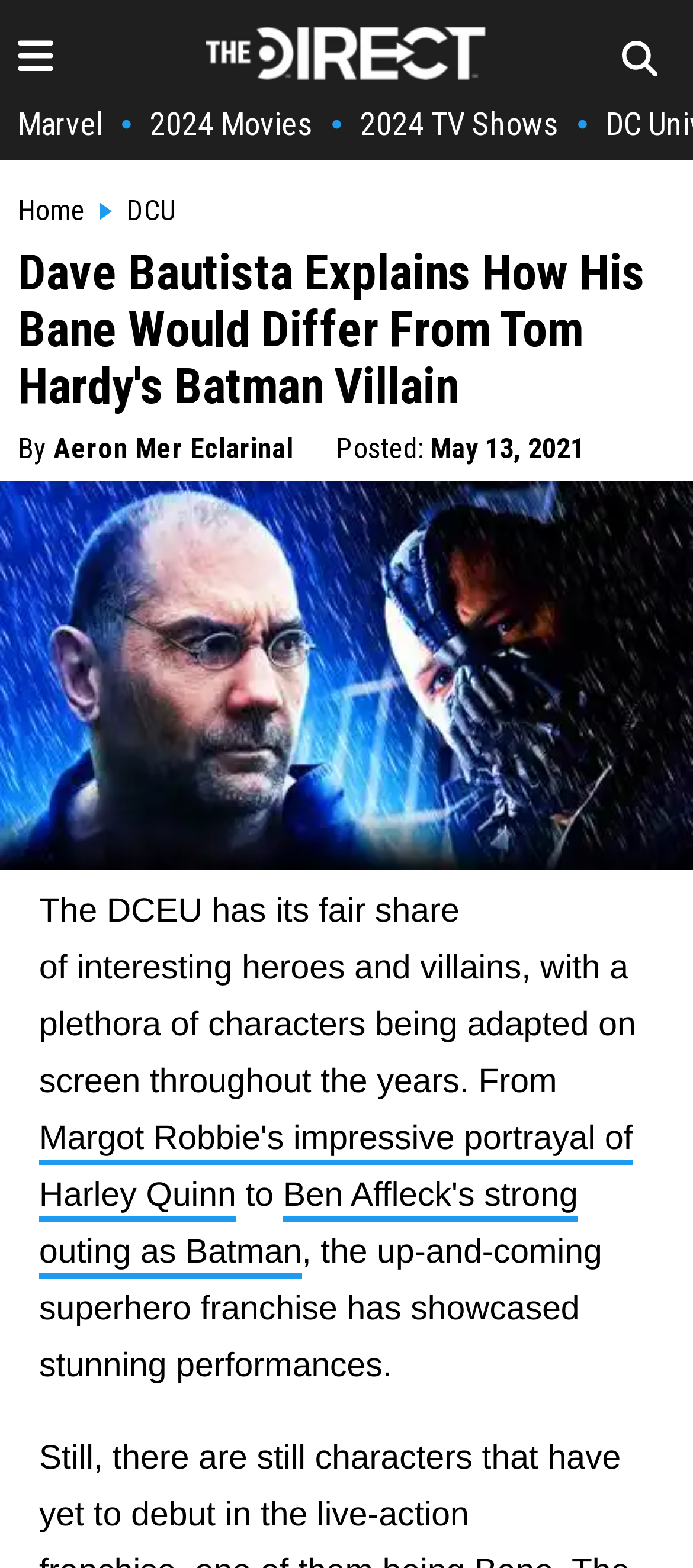What is the franchise being discussed in the article?
Answer briefly with a single word or phrase based on the image.

DCEU